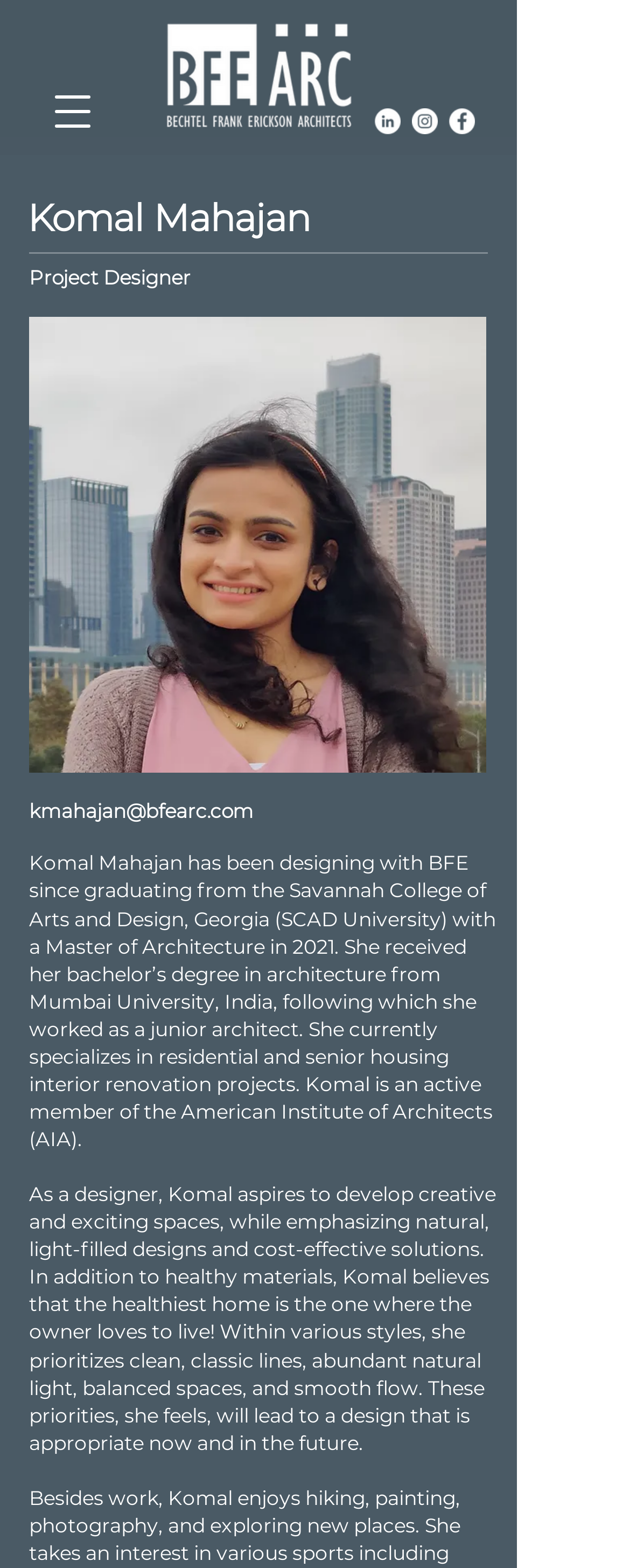Please provide a comprehensive response to the question below by analyzing the image: 
What is the organization Komal Mahajan is an active member of?

According to the webpage, Komal Mahajan's bio mentions that she is an active member of the American Institute of Architects (AIA).